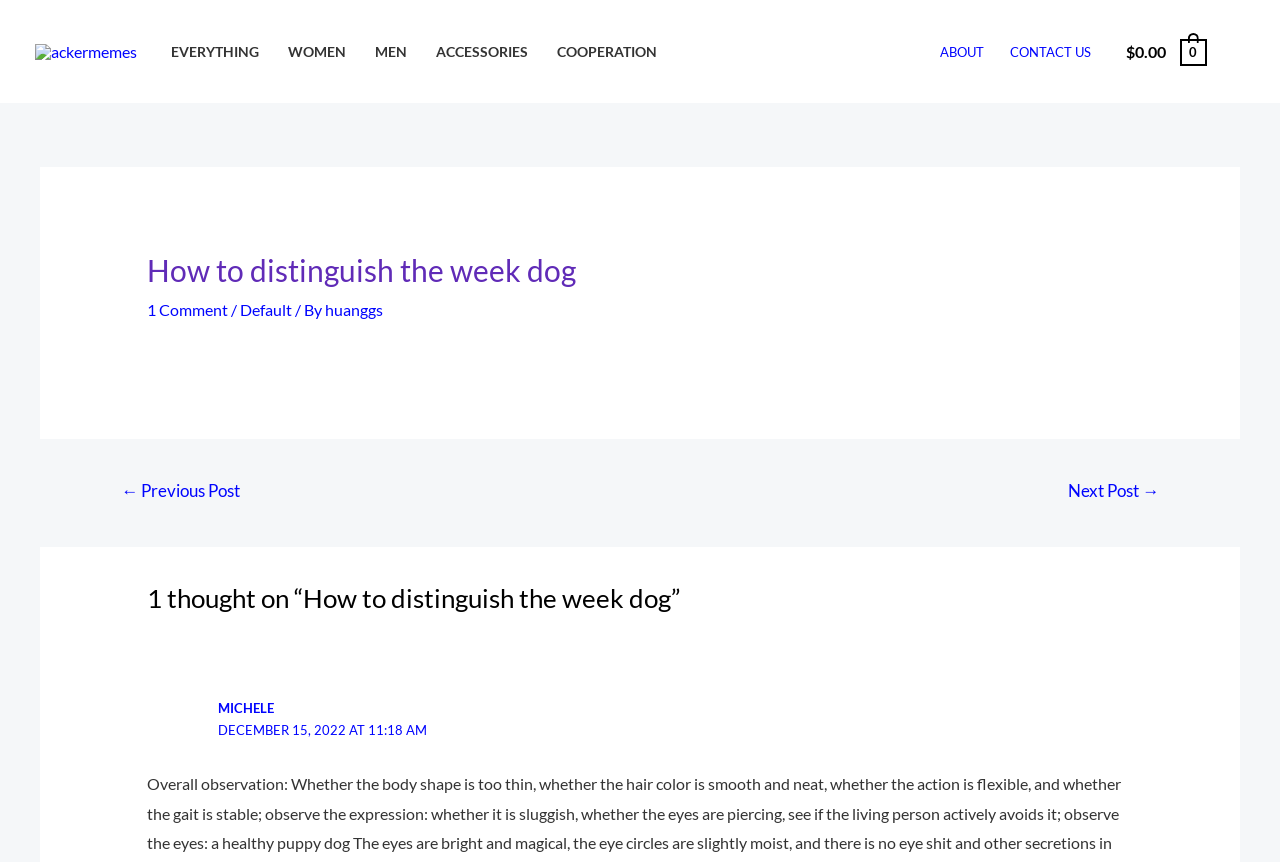Please find the bounding box coordinates for the clickable element needed to perform this instruction: "go to ackermemes".

[0.027, 0.047, 0.107, 0.069]